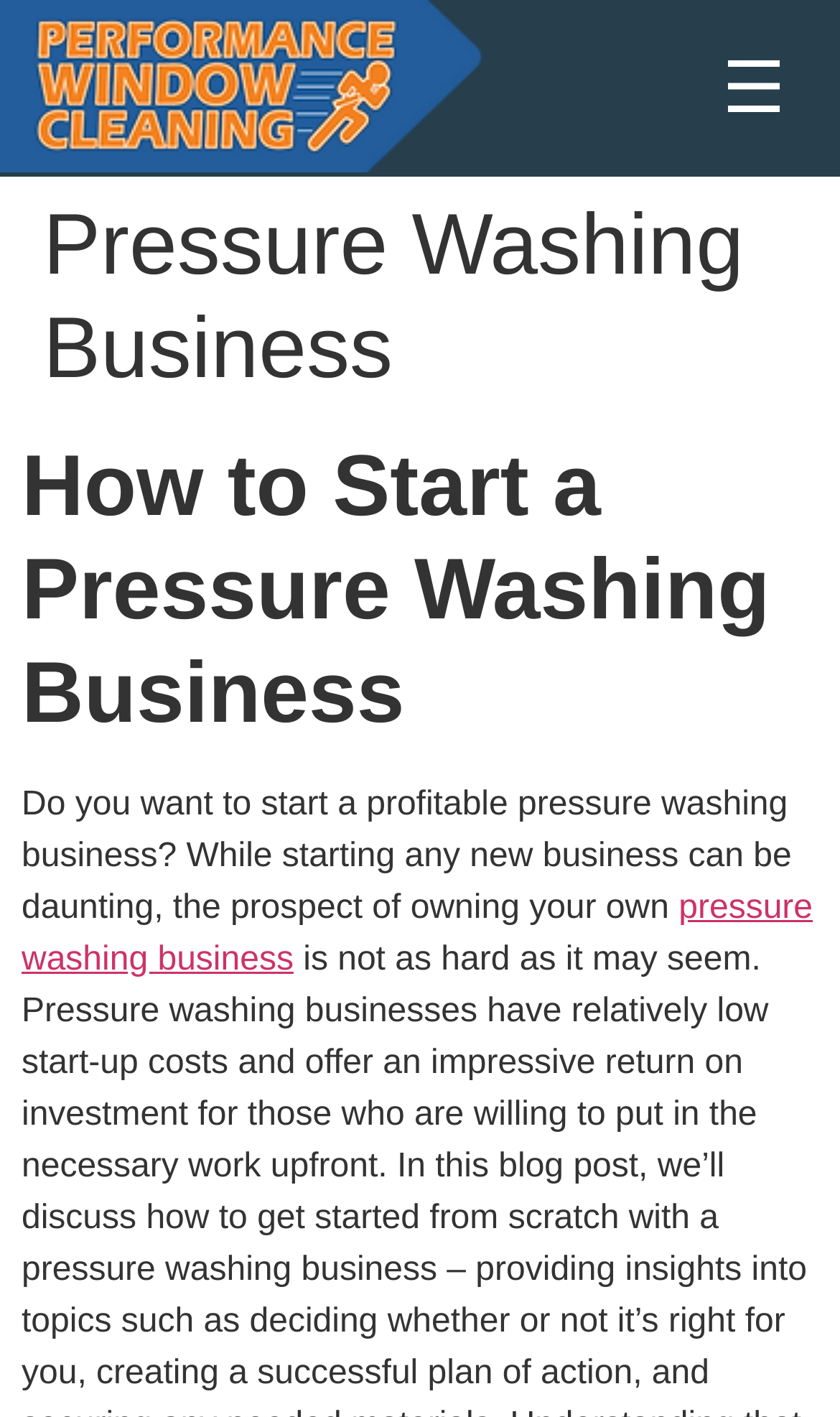Create a detailed summary of all the visual and textual information on the webpage.

The webpage is about starting a profitable pressure washing business. At the top, there are two links, one on the left and one on the right, which may be navigation links or social media links. Below these links, there is a large header that spans the width of the page, with the title "Pressure Washing Business". 

Underneath the header, there is a smaller subheading that reads "How to Start a Pressure Washing Business". Following this subheading, there is a paragraph of text that discusses the challenges and benefits of starting a new business, specifically a pressure washing business. This paragraph is positioned near the top of the page and takes up a significant amount of vertical space. 

Within this paragraph, there is a highlighted link to "pressure washing business", which may lead to more information or resources on the topic. Overall, the webpage appears to be an informational resource or guide for individuals interested in starting a pressure washing business.